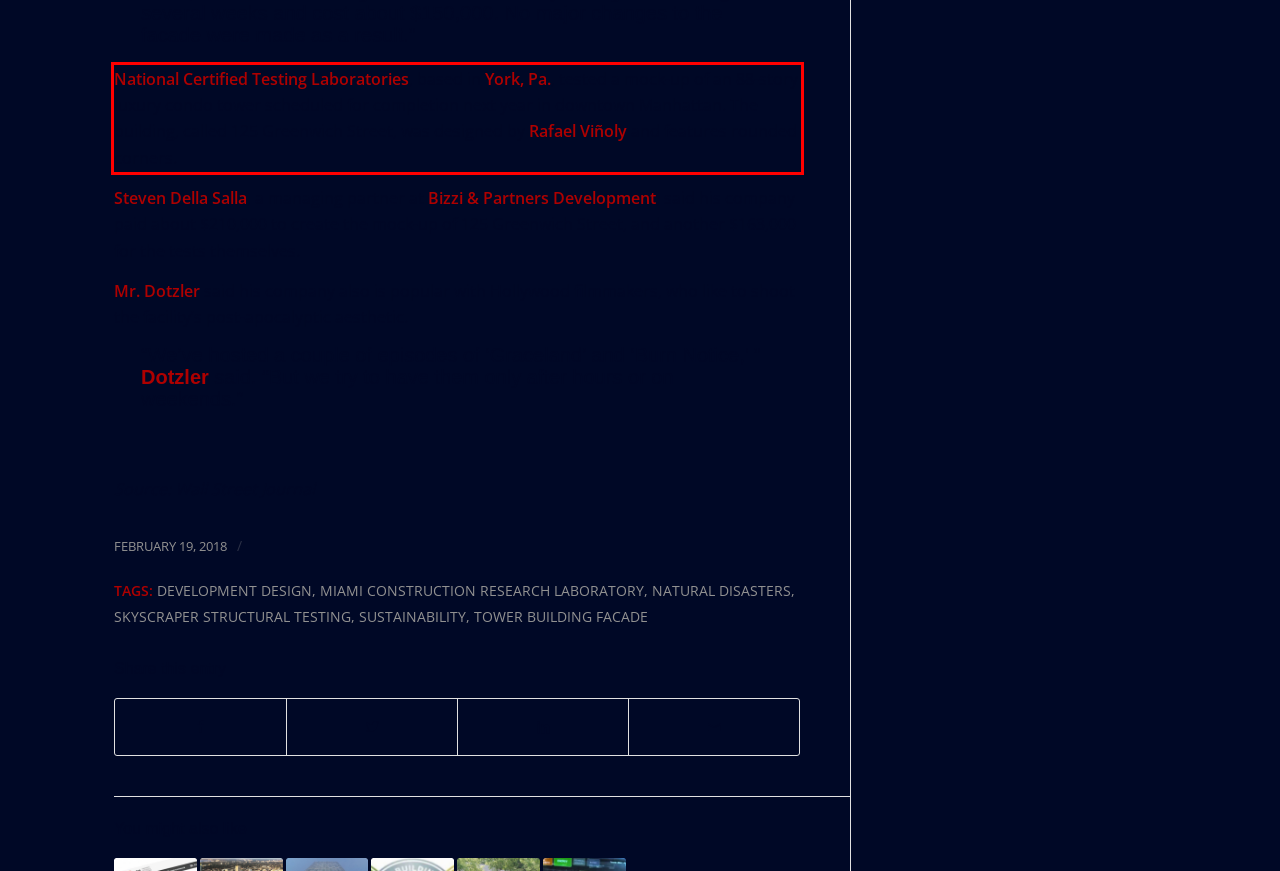Perform OCR on the text inside the red-bordered box in the provided screenshot and output the content.

National Certified Testing Laboratories, based in York, Pa., tested a mock-up of an 88-story luxury condo tower scheduled for completion next year in downtown Manhattan. The building, called 125 Greenwich Street, was designed by Rafael Viñoly and features rounded corners.